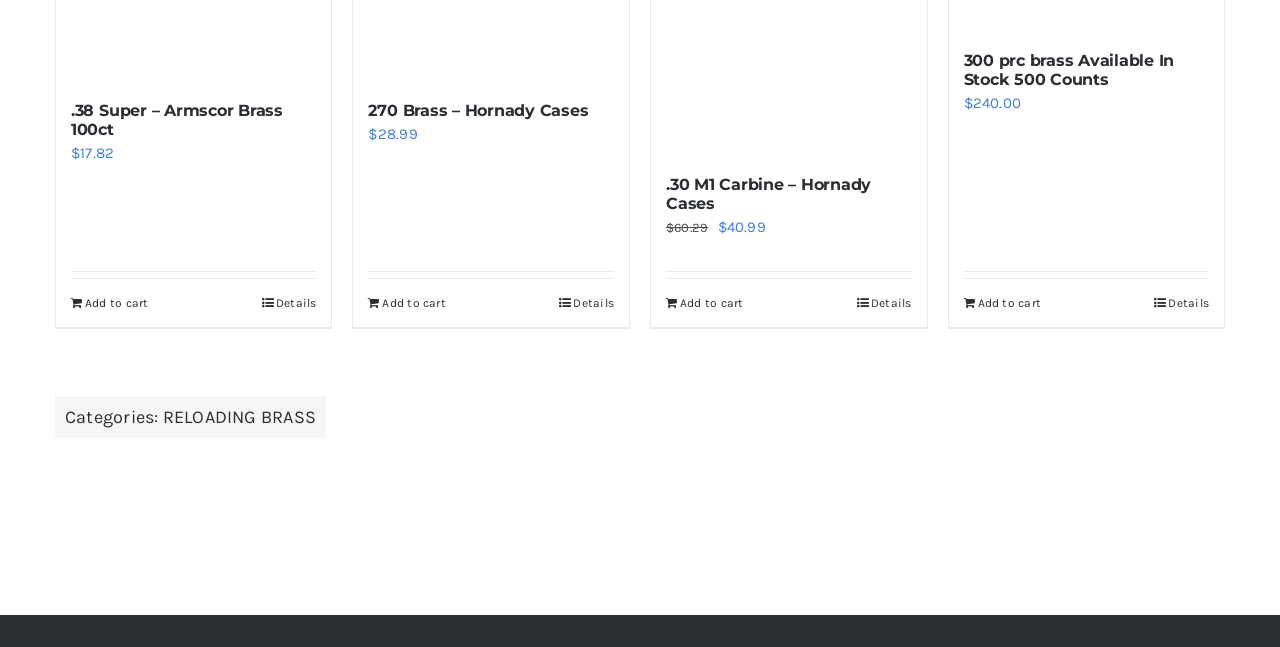Please identify the bounding box coordinates of the clickable area that will allow you to execute the instruction: "View details of .38 Super – Armscor Brass 100ct".

[0.205, 0.454, 0.247, 0.481]